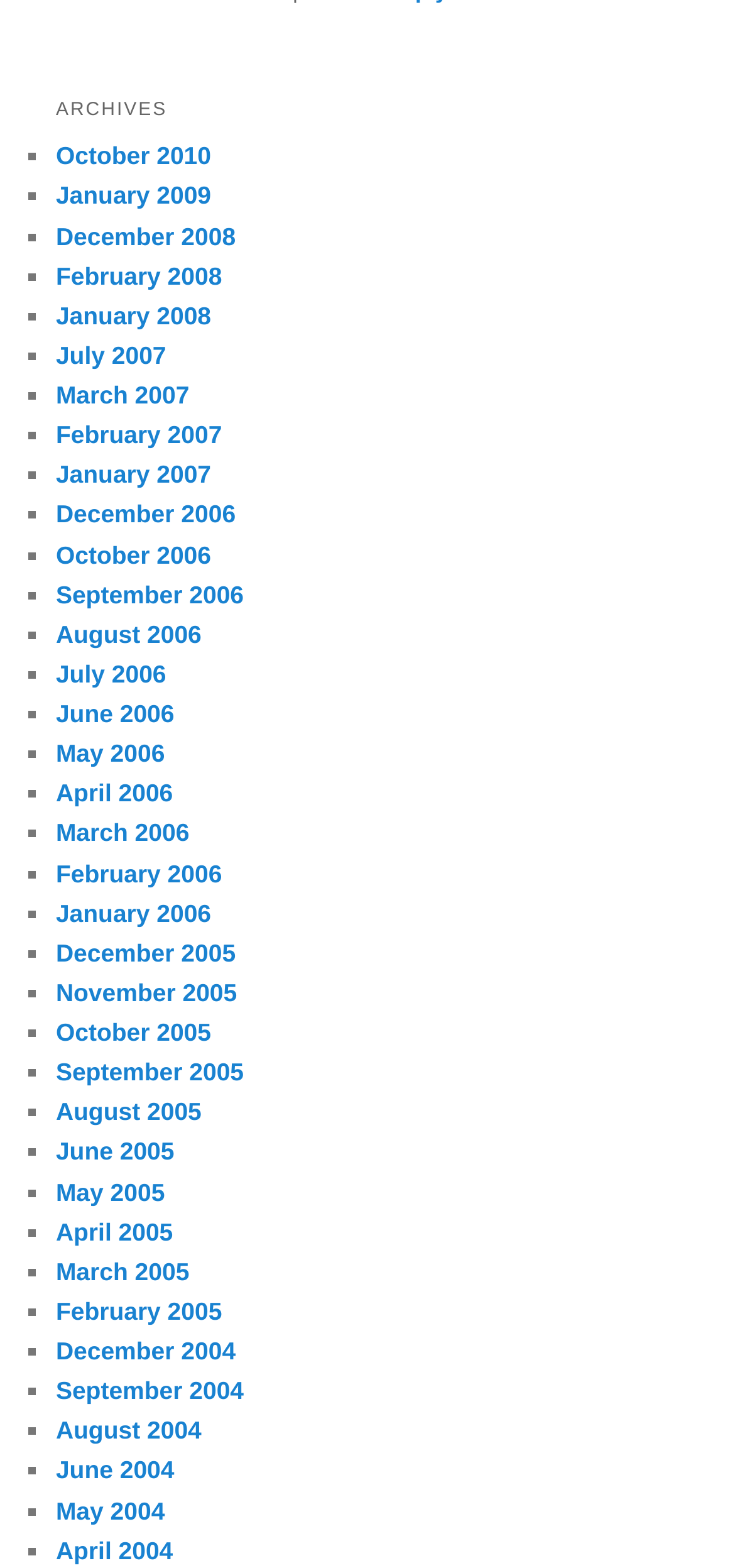Answer the question with a single word or phrase: 
What is the earliest month listed?

December 2004